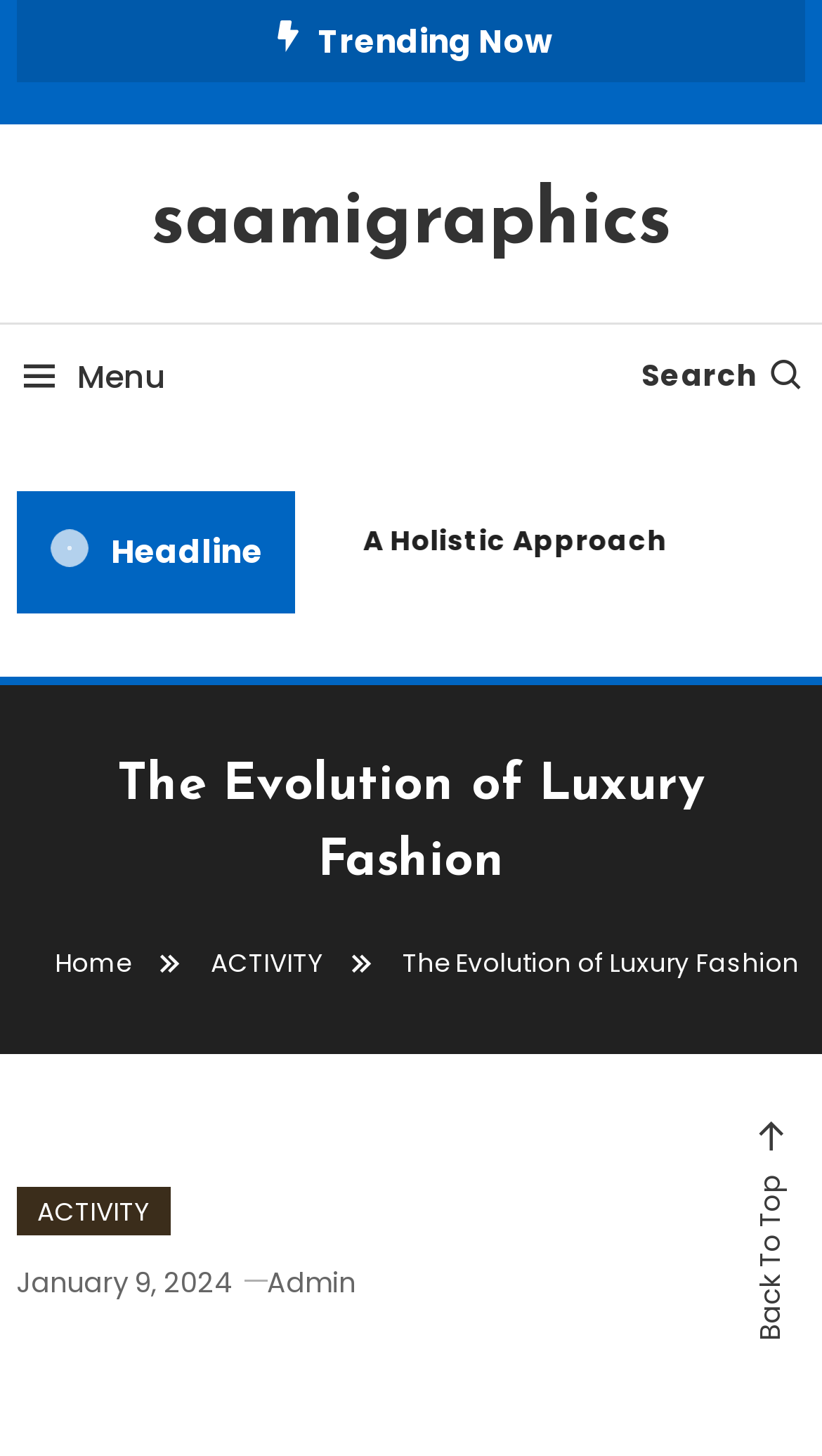Find the bounding box coordinates of the element you need to click on to perform this action: 'Go to the 'Home' page'. The coordinates should be represented by four float values between 0 and 1, in the format [left, top, right, bottom].

[0.067, 0.649, 0.159, 0.674]